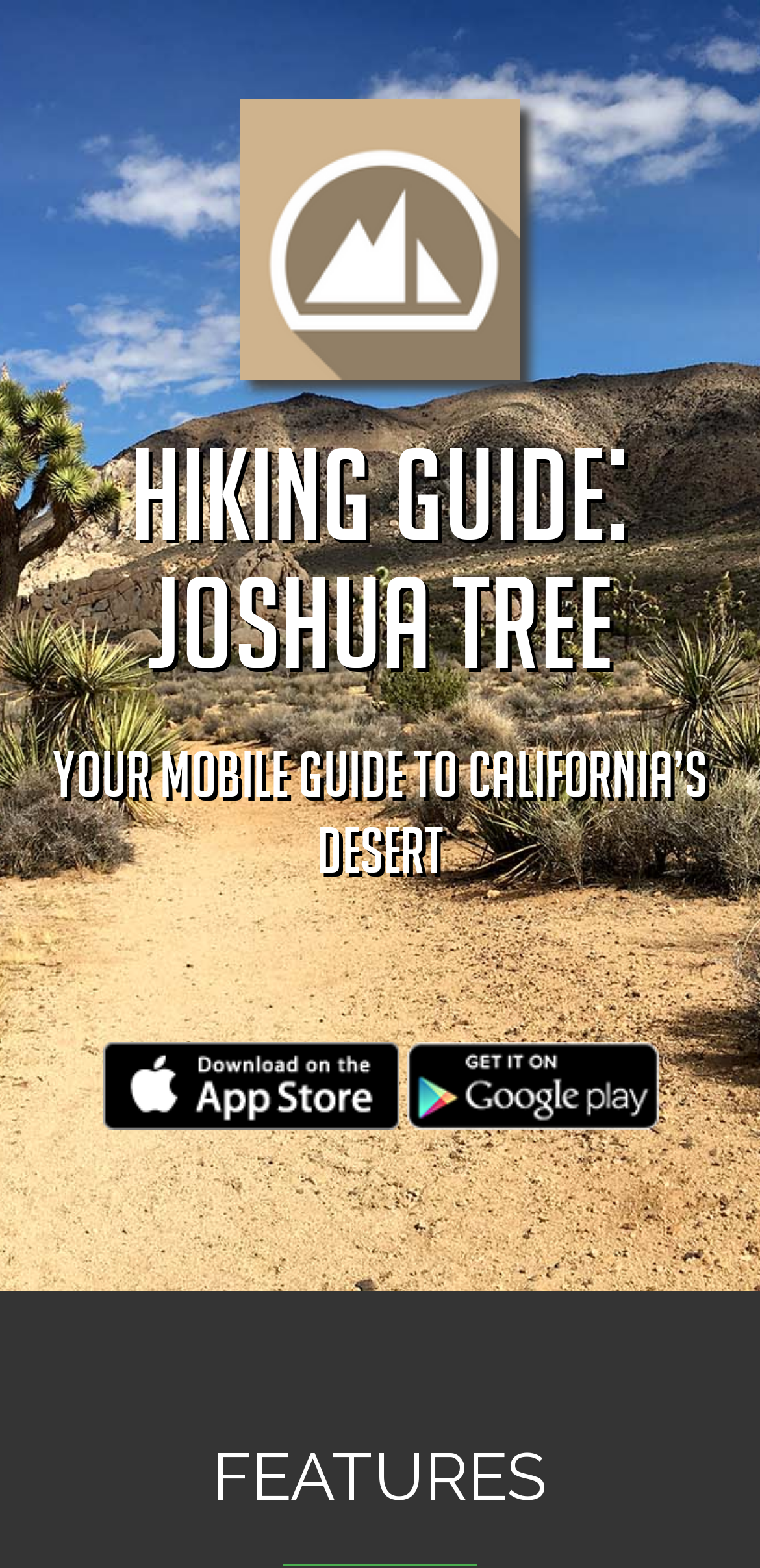Locate the headline of the webpage and generate its content.

HIKING GUIDE: JOSHUA TREE